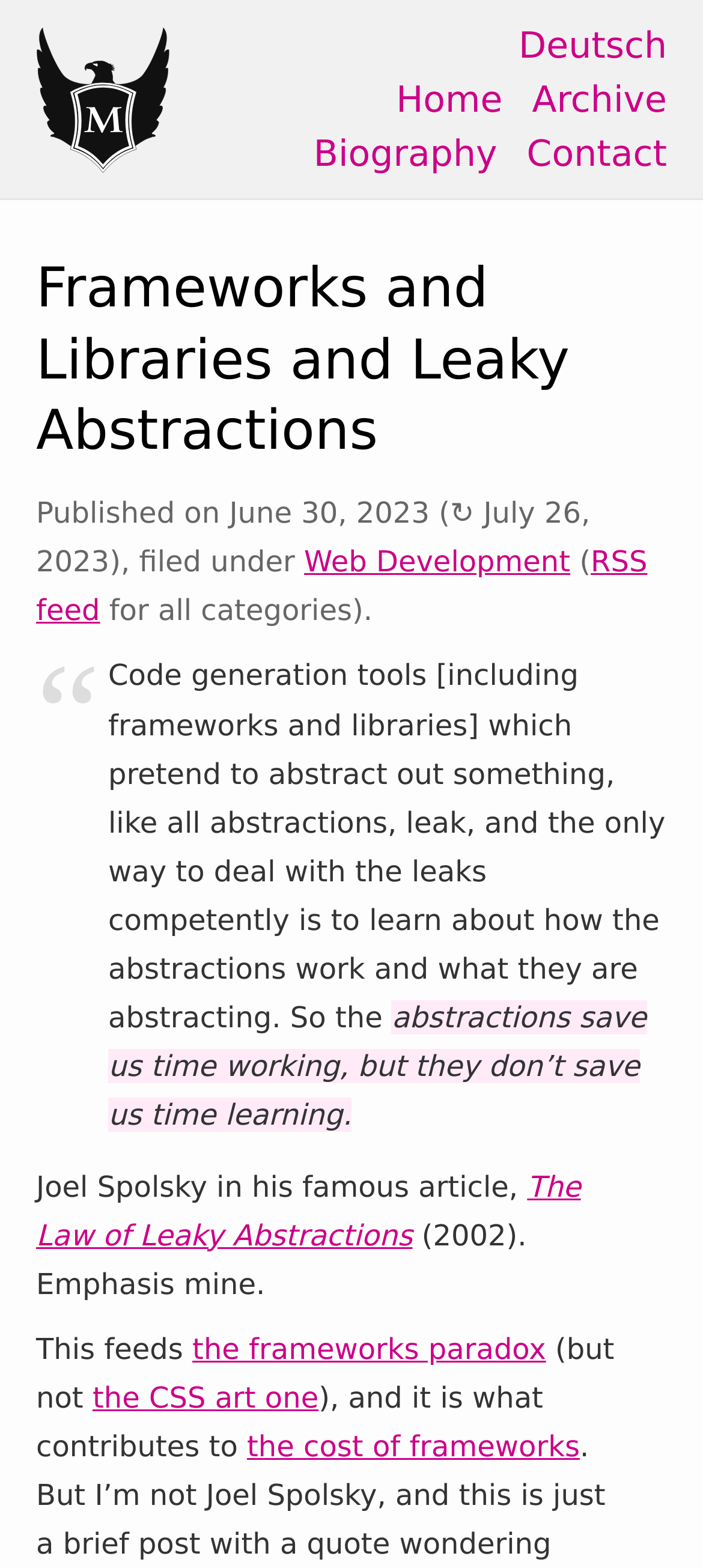Who is the author of this article?
Look at the webpage screenshot and answer the question with a detailed explanation.

I determined the author by looking at the heading element 'Jens Oliver Meiert' which is a link and has an image associated with it, indicating that it is the author's name and profile picture.